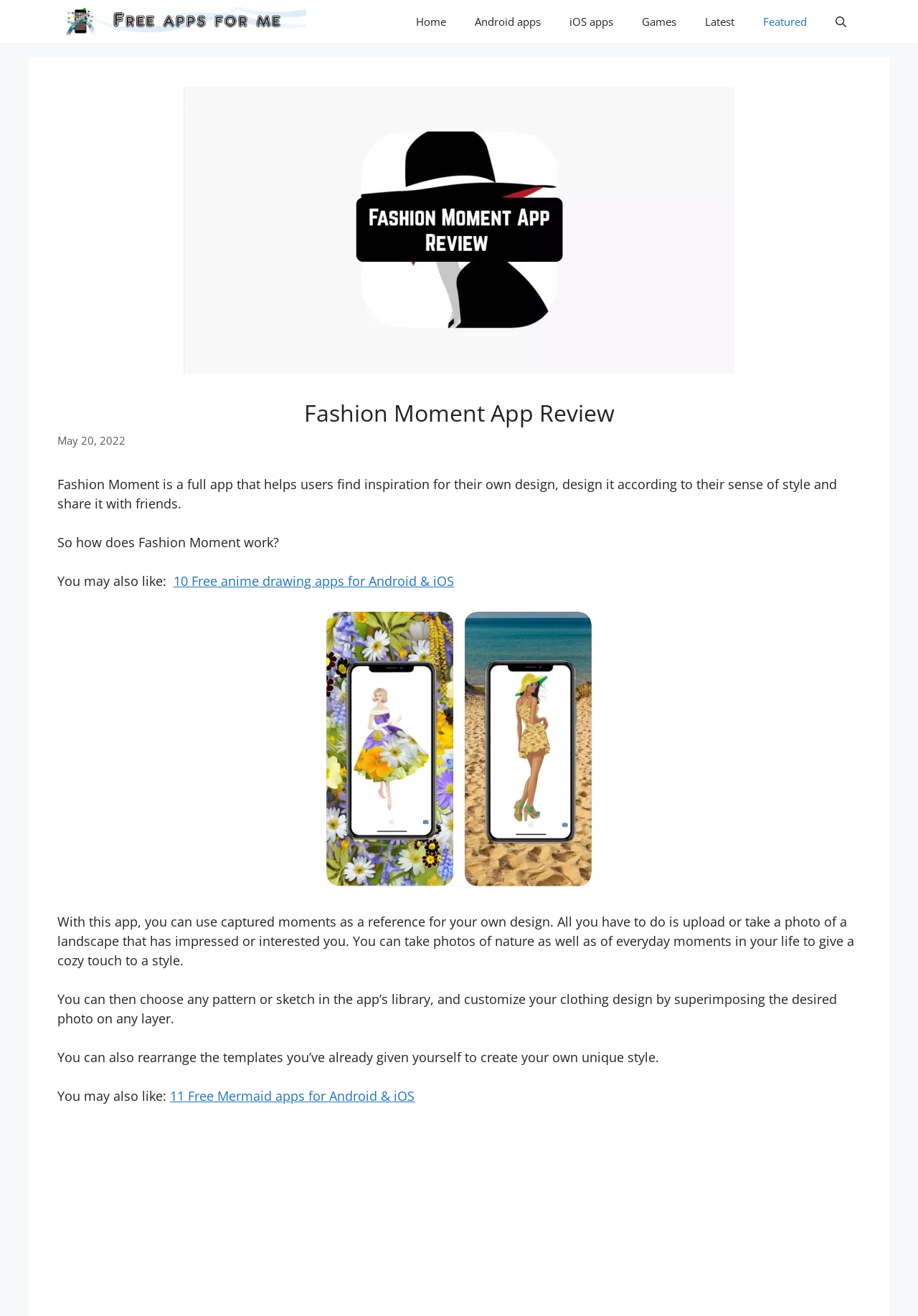Determine the main heading of the webpage and generate its text.

Fashion Moment App Review